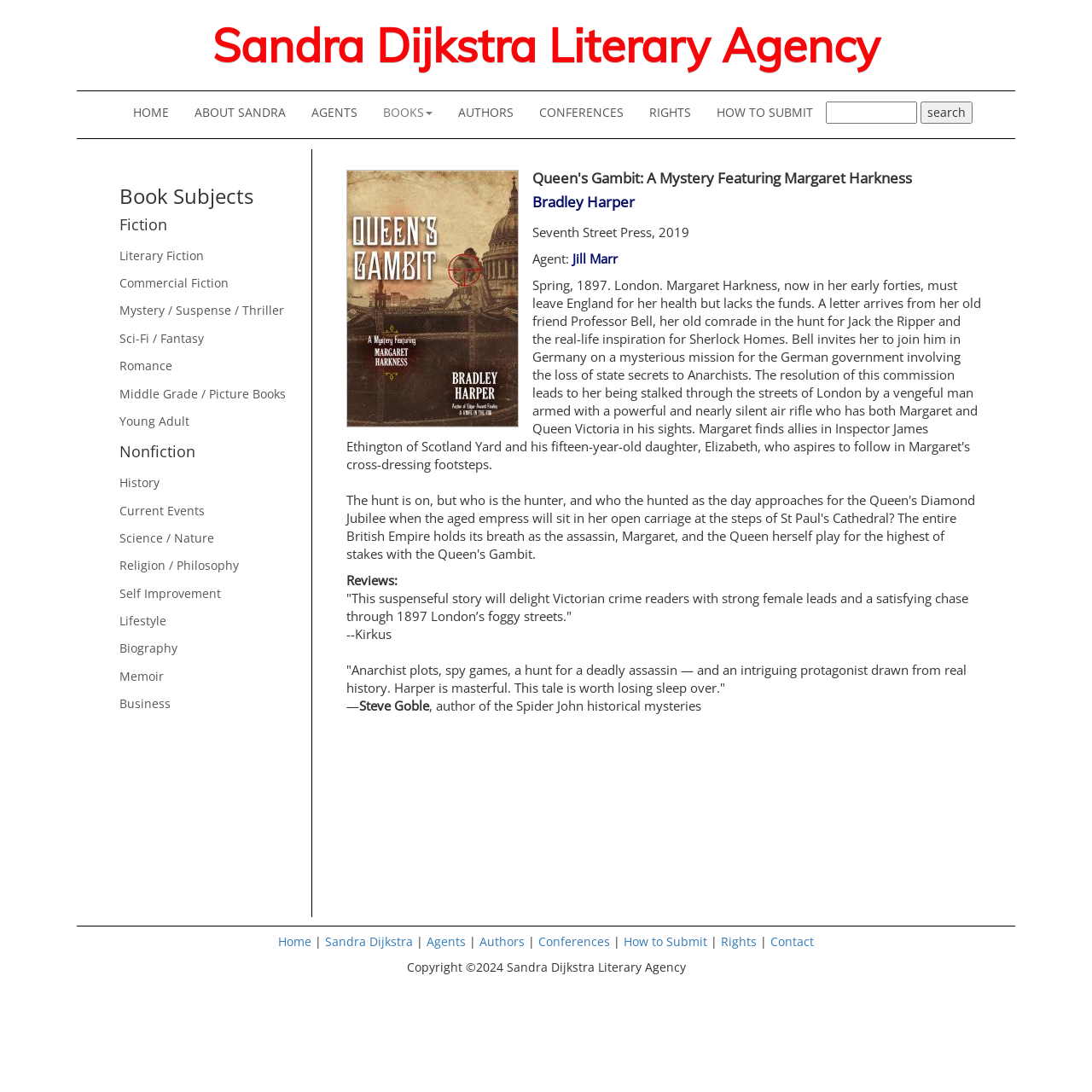Please specify the bounding box coordinates of the area that should be clicked to accomplish the following instruction: "Learn more about Literary Fiction". The coordinates should consist of four float numbers between 0 and 1, i.e., [left, top, right, bottom].

[0.109, 0.225, 0.262, 0.243]